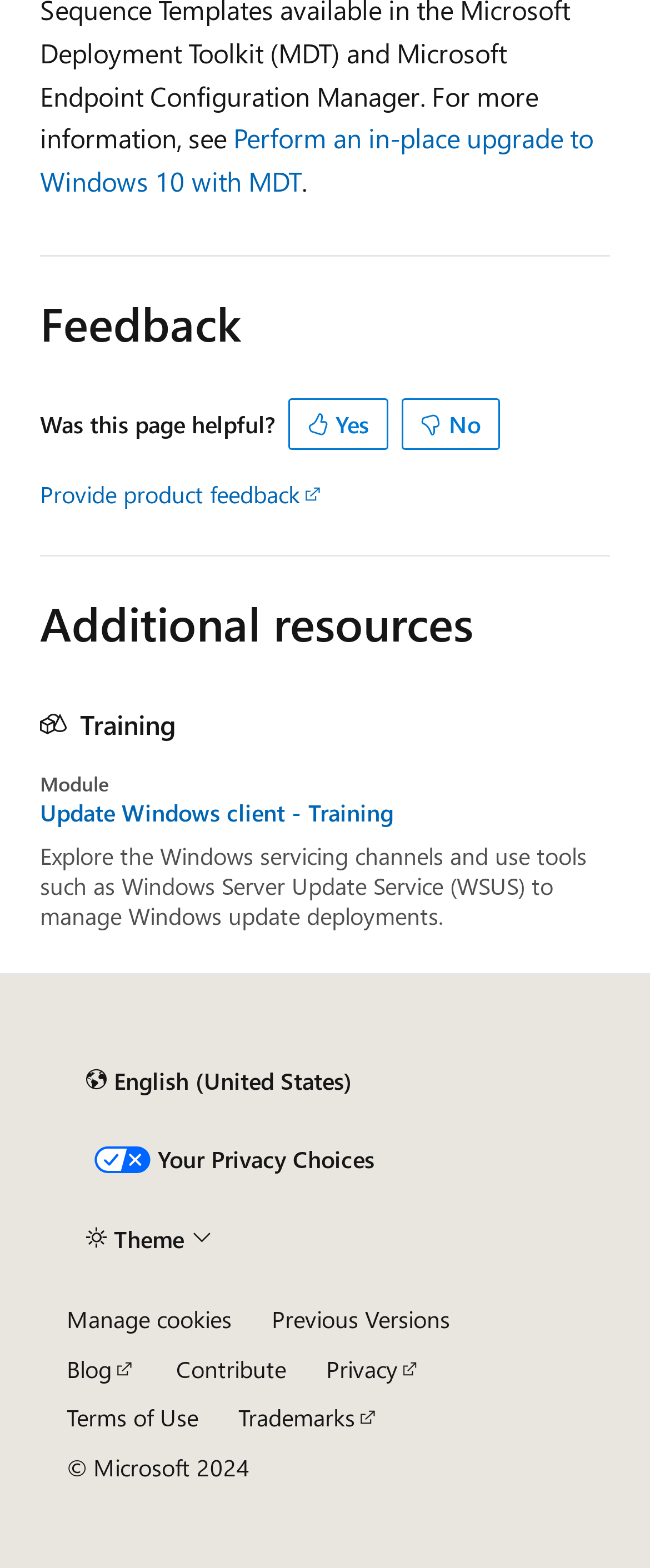Please find the bounding box coordinates of the clickable region needed to complete the following instruction: "Click the 'Theme' button to change the theme". The bounding box coordinates must consist of four float numbers between 0 and 1, i.e., [left, top, right, bottom].

[0.103, 0.773, 0.356, 0.807]